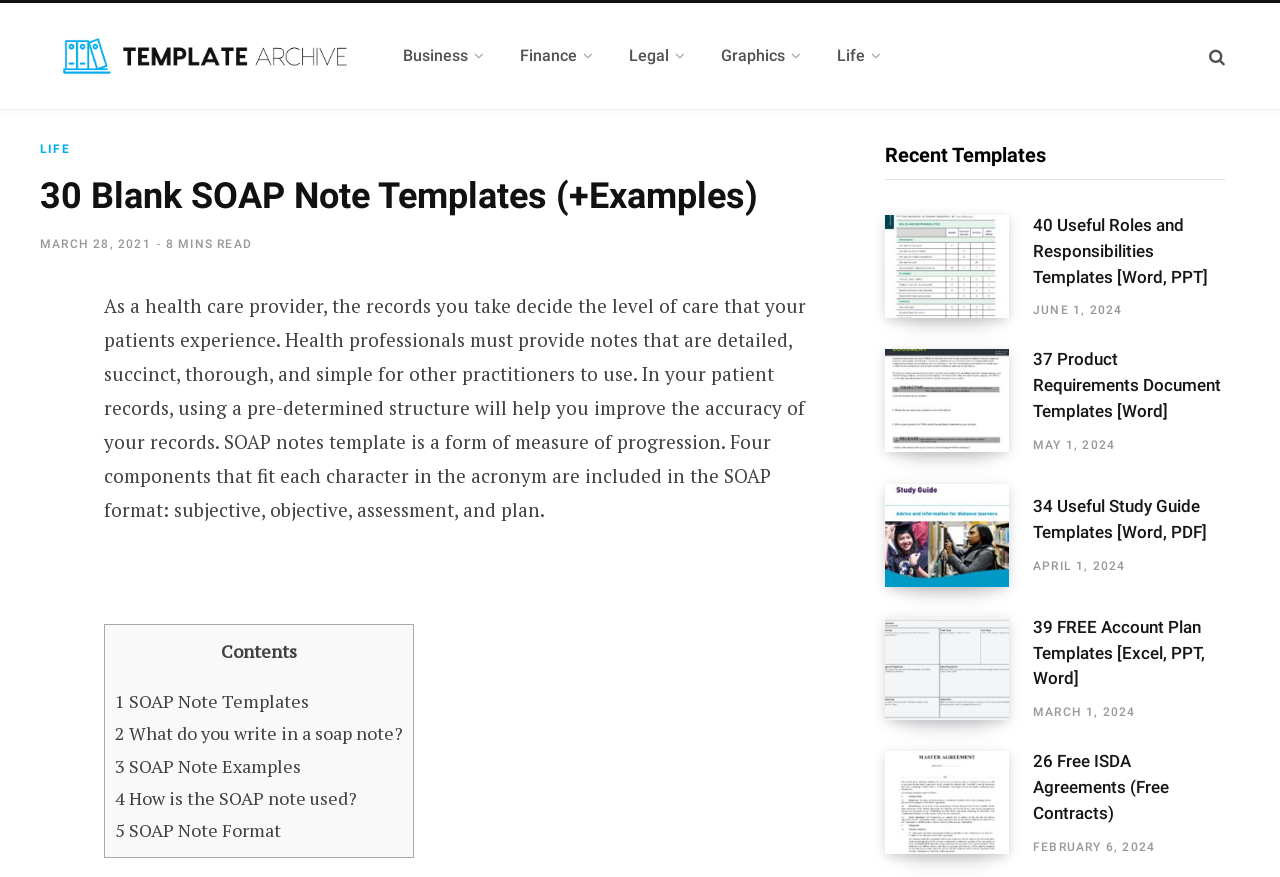Illustrate the webpage with a detailed description.

This webpage is about SOAP note templates for healthcare professionals. At the top, there is a header section with a logo and a navigation menu with links to different categories such as Business, Finance, Legal, Graphics, and Life. Below the header, there is a main heading that reads "30 Blank SOAP Note Templates (+Examples)" with a date "MARCH 28, 2021" and a share button.

The main content of the page is divided into two sections. The first section provides an introduction to SOAP notes, explaining their importance in healthcare and how they can improve the accuracy of patient records. This section also includes a brief description of the SOAP format, which consists of four components: subjective, objective, assessment, and plan.

The second section is a table of contents with links to different sections of the page, including "SOAP Note Templates", "What do you write in a soap note?", "SOAP Note Examples", "How is the SOAP note used?", and "SOAP Note Format". Below the table of contents, there is a section titled "Recent Templates" that displays a list of recent templates, including roles and responsibilities templates, product requirements document templates, study guide templates, account plan templates, and ISDA agreement templates. Each template is represented by a thumbnail image and a link to the template. The templates are arranged in a grid layout, with four templates per row. The page also includes a timestamp for each template, indicating when it was published.